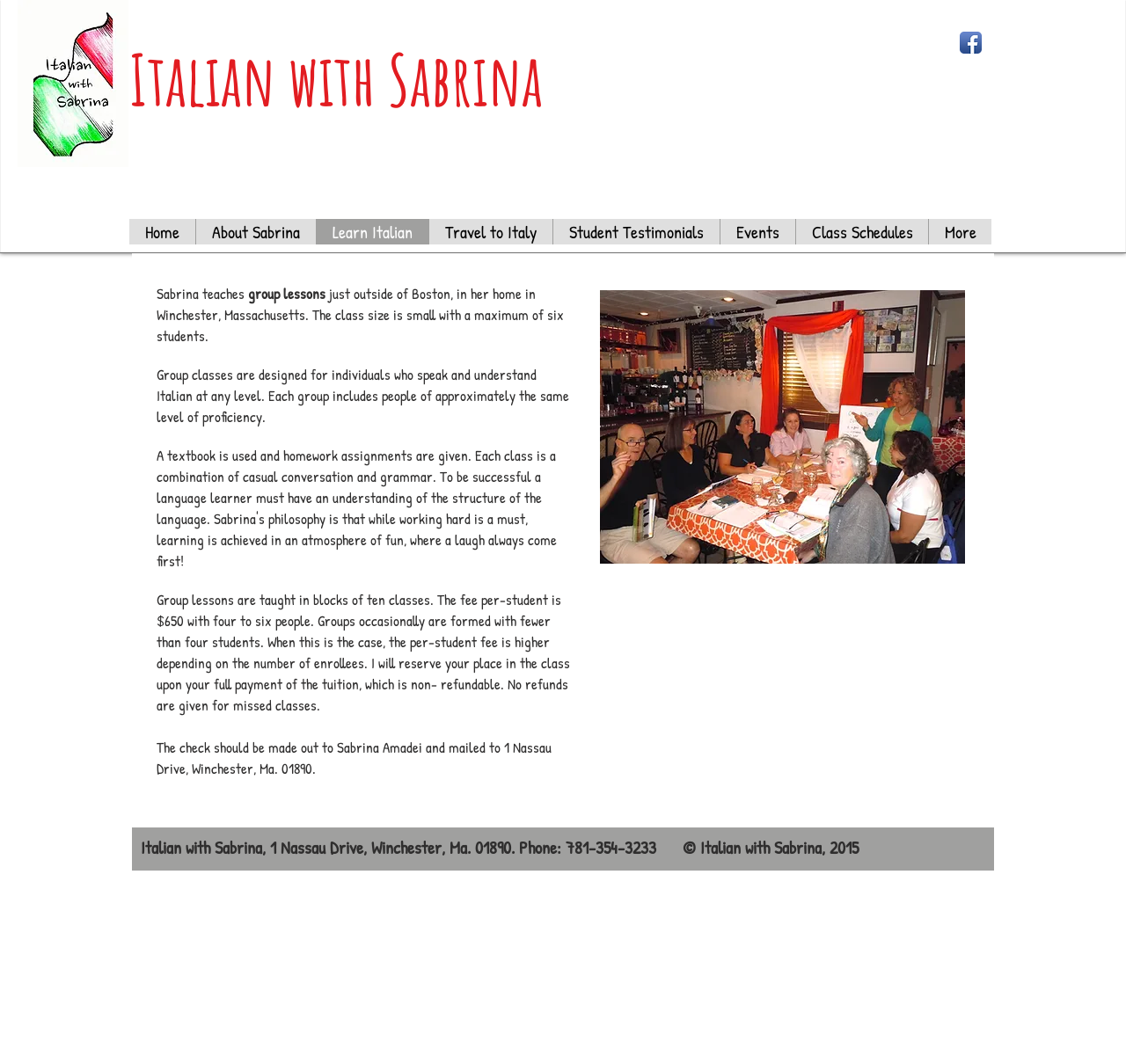Identify and provide the main heading of the webpage.

Italian with Sabrina